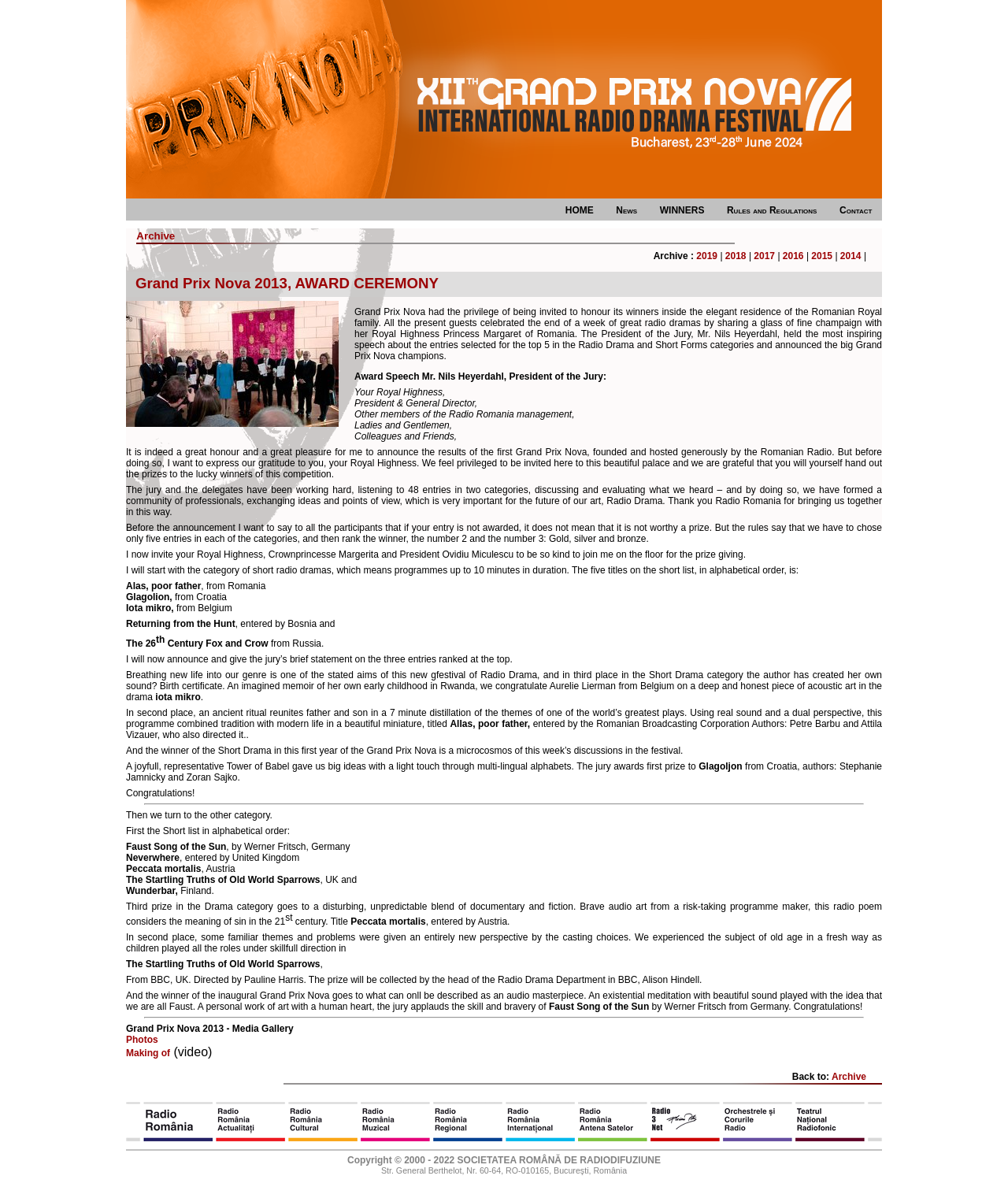What is the name of the award ceremony?
Please give a detailed and elaborate answer to the question based on the image.

The webpage is about the Grand Prix Nova award ceremony, which is evident from the heading 'Grand Prix Nova 2013, AWARD CEREMONY' and the context of the speech by Mr. Nils Heyerdahl, President of the Jury.